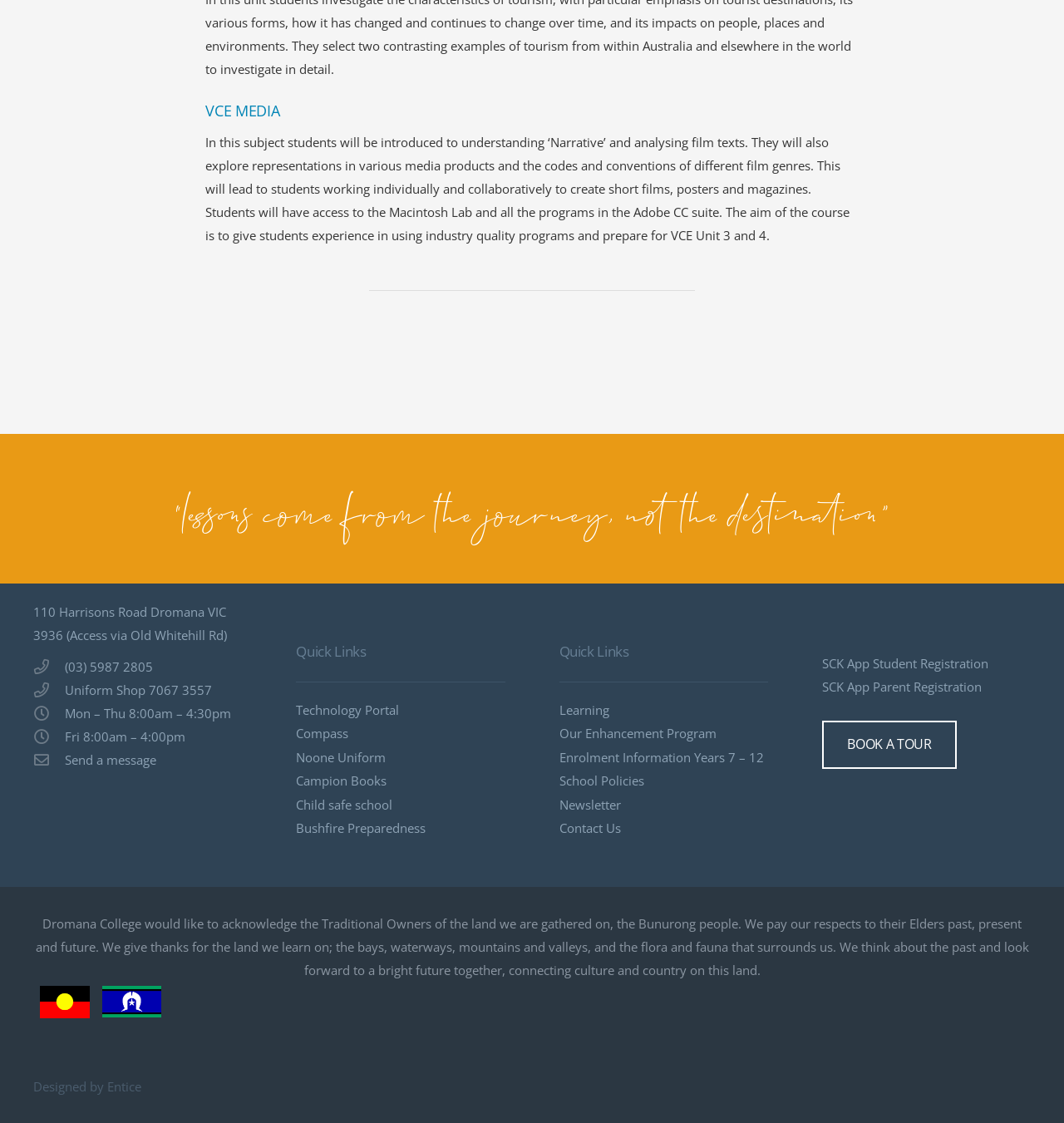Identify the bounding box coordinates of the element to click to follow this instruction: 'Click the 'BOOK A TOUR' button'. Ensure the coordinates are four float values between 0 and 1, provided as [left, top, right, bottom].

[0.772, 0.642, 0.899, 0.684]